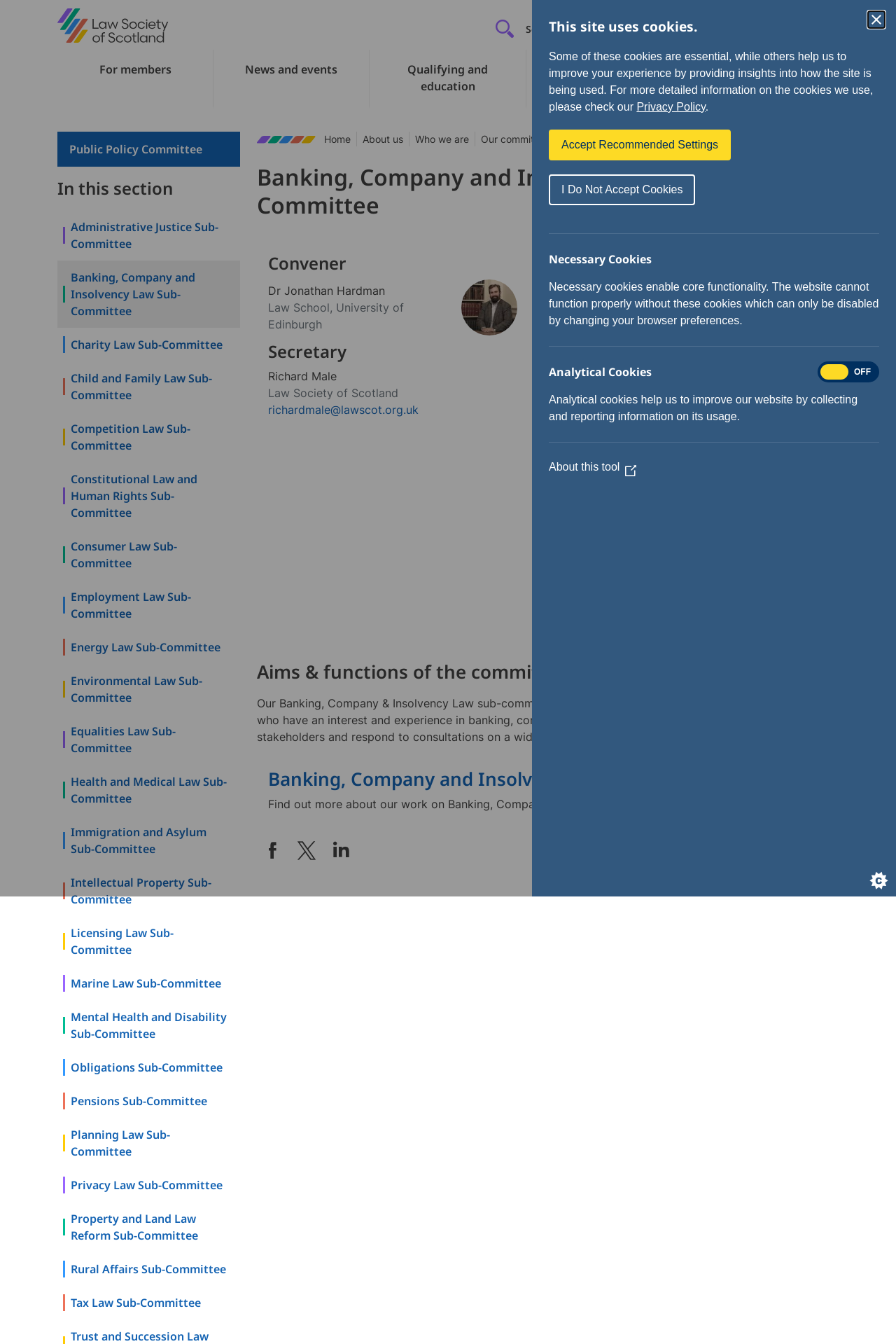What is the role of Dr Jonathan Hardman?
Provide a well-explained and detailed answer to the question.

I found the answer by looking at the StaticText element with the text 'Convener' which is located next to the name 'Dr Jonathan Hardman'.